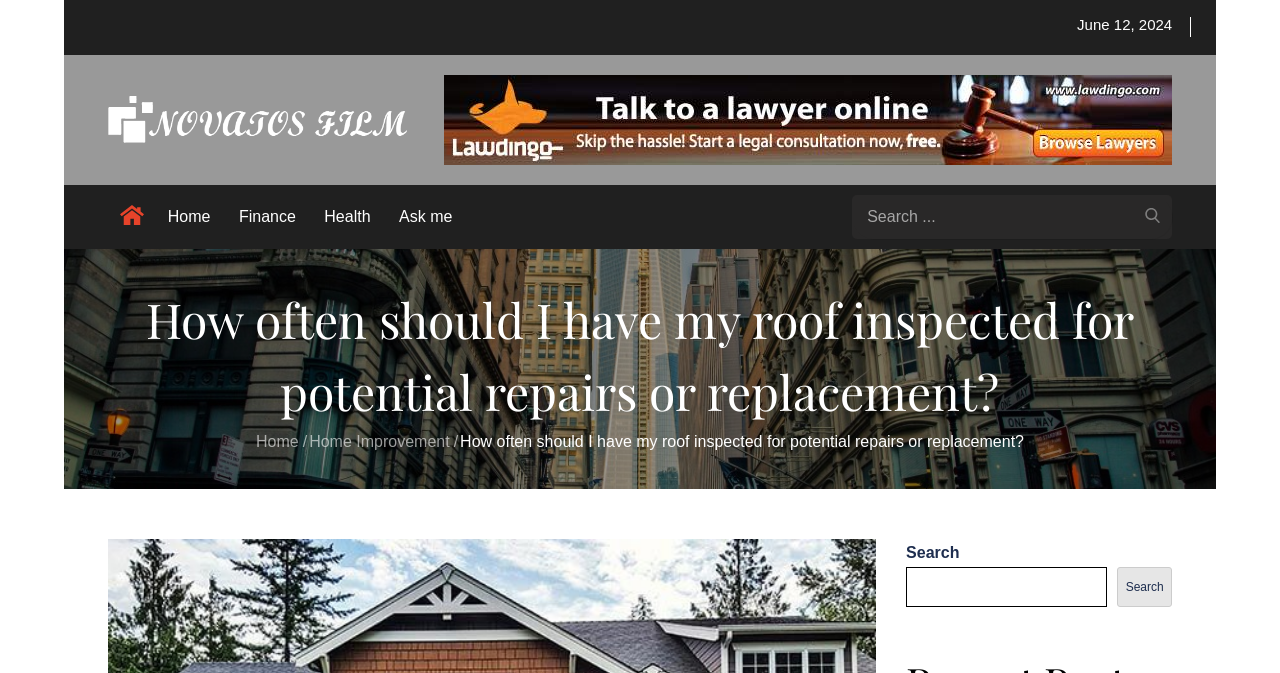Using the description "Health", locate and provide the bounding box of the UI element.

[0.244, 0.275, 0.299, 0.37]